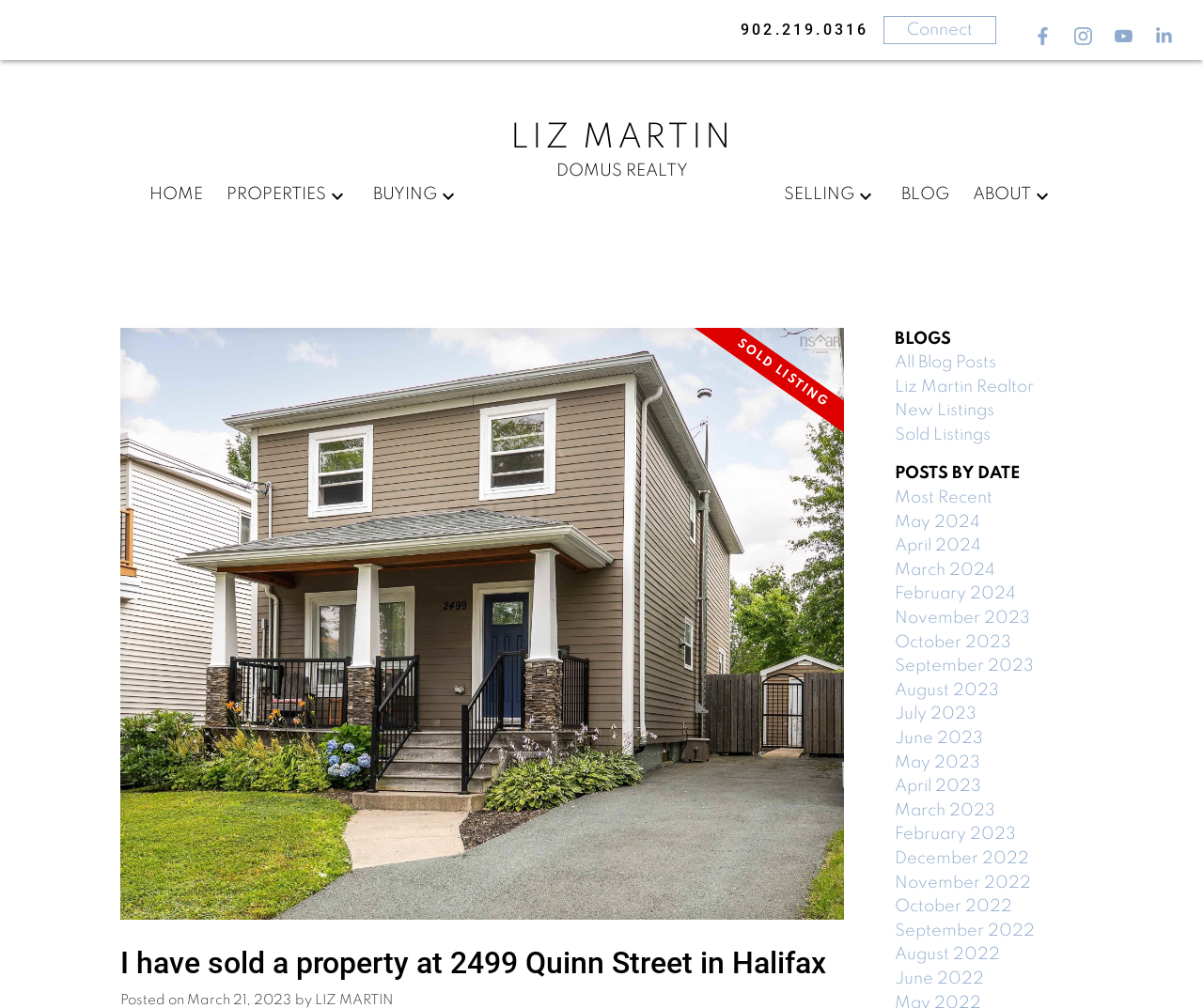Find the bounding box coordinates of the element to click in order to complete this instruction: "Check the blog posts for March 2023". The bounding box coordinates must be four float numbers between 0 and 1, denoted as [left, top, right, bottom].

[0.744, 0.796, 0.827, 0.812]